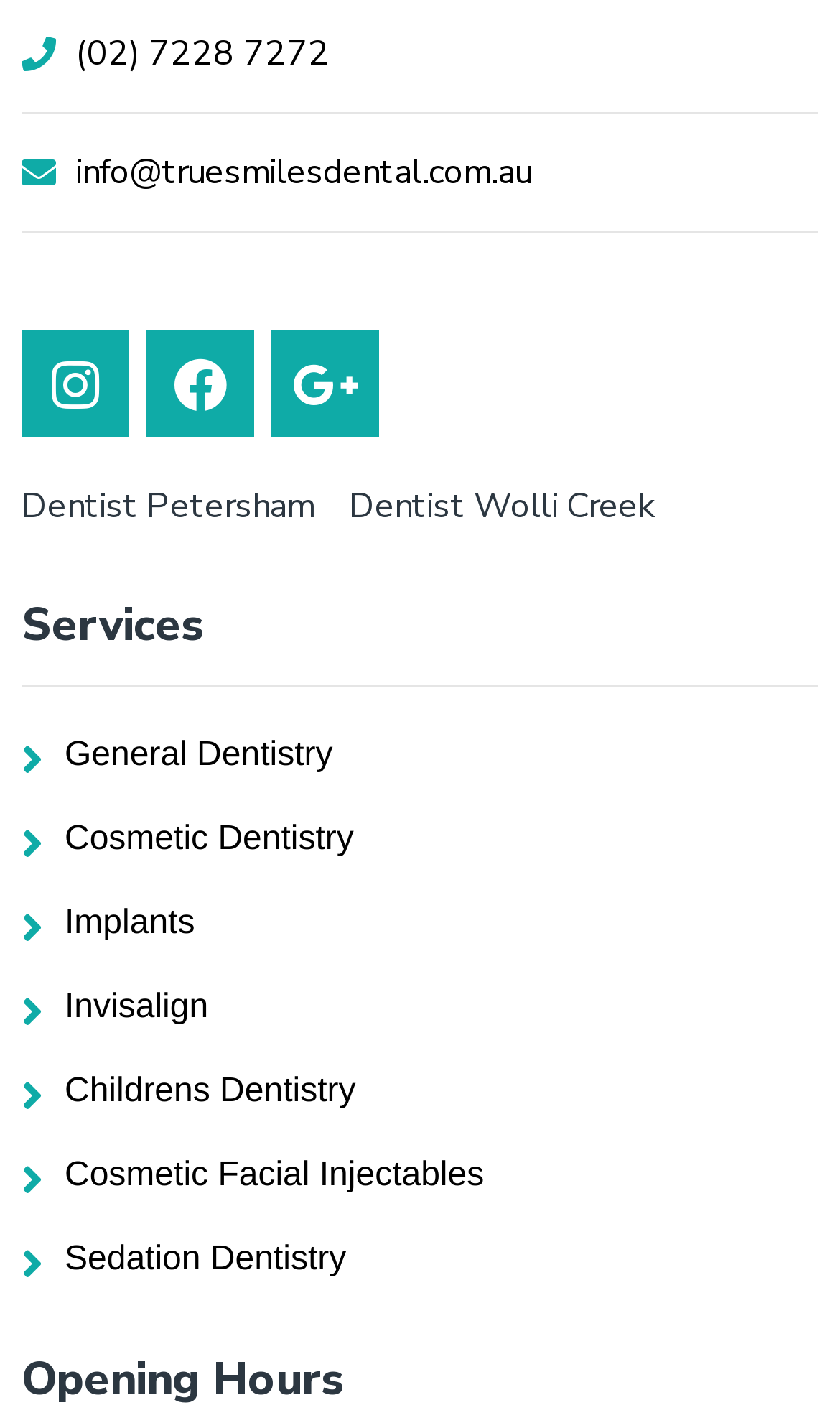Find the bounding box of the UI element described as follows: "Sedation Dentistry".

[0.077, 0.87, 0.412, 0.895]